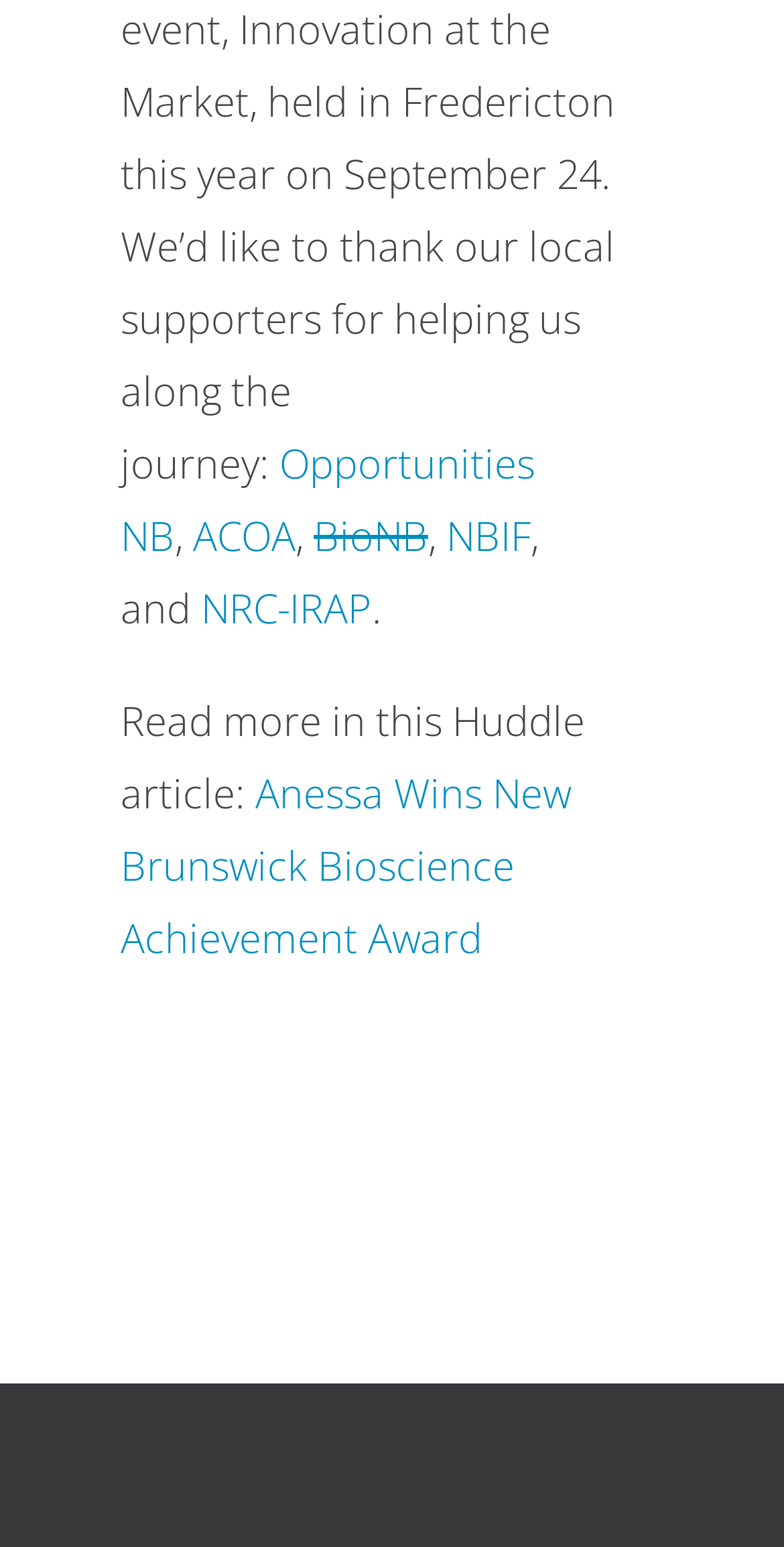What organizations are mentioned in the text?
Please look at the screenshot and answer using one word or phrase.

Opportunities NB, ACOA, BioNB, NBIF, NRC-IRAP